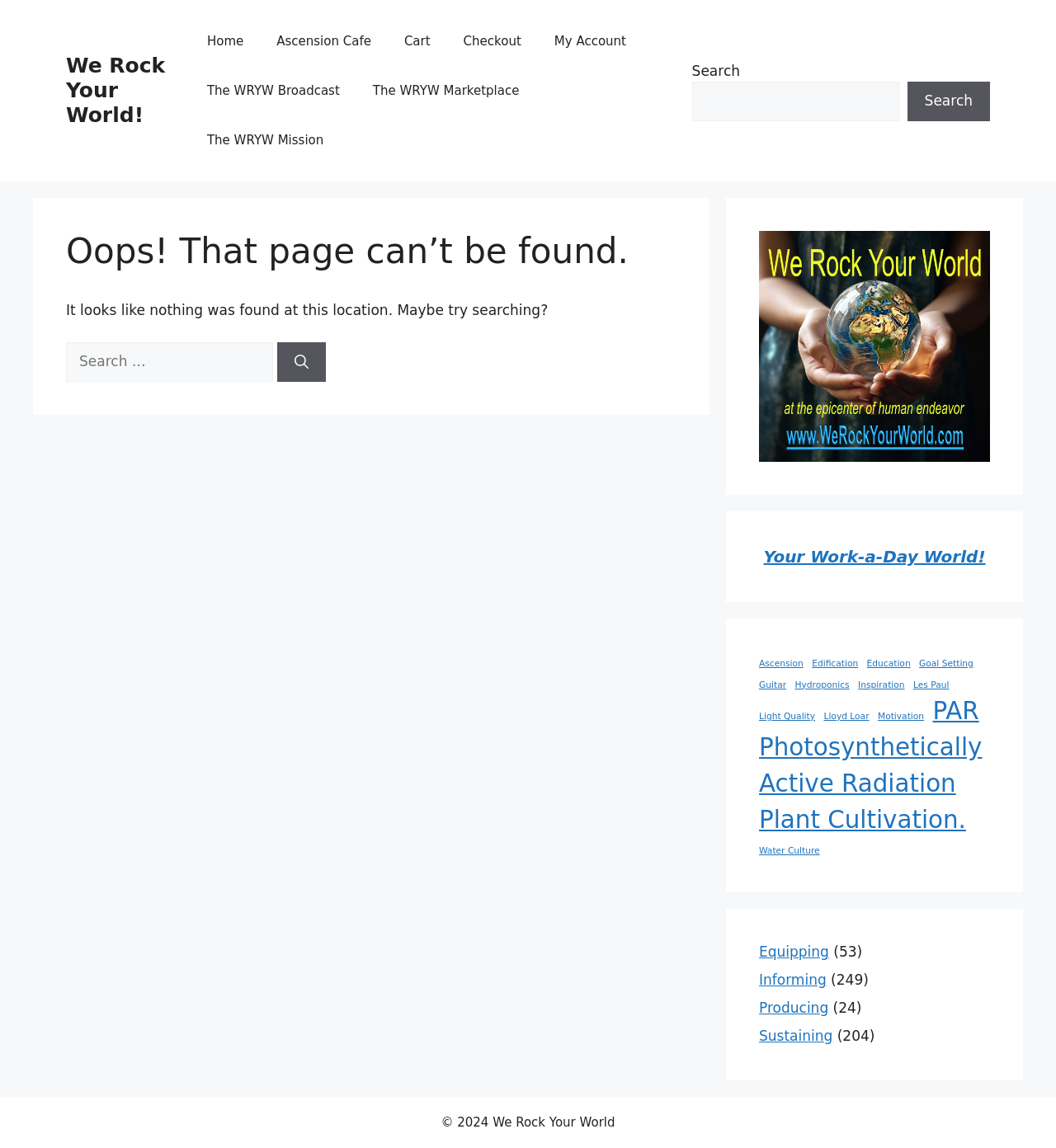Find the bounding box coordinates corresponding to the UI element with the description: "Informing". The coordinates should be formatted as [left, top, right, bottom], with values as floats between 0 and 1.

[0.719, 0.847, 0.783, 0.861]